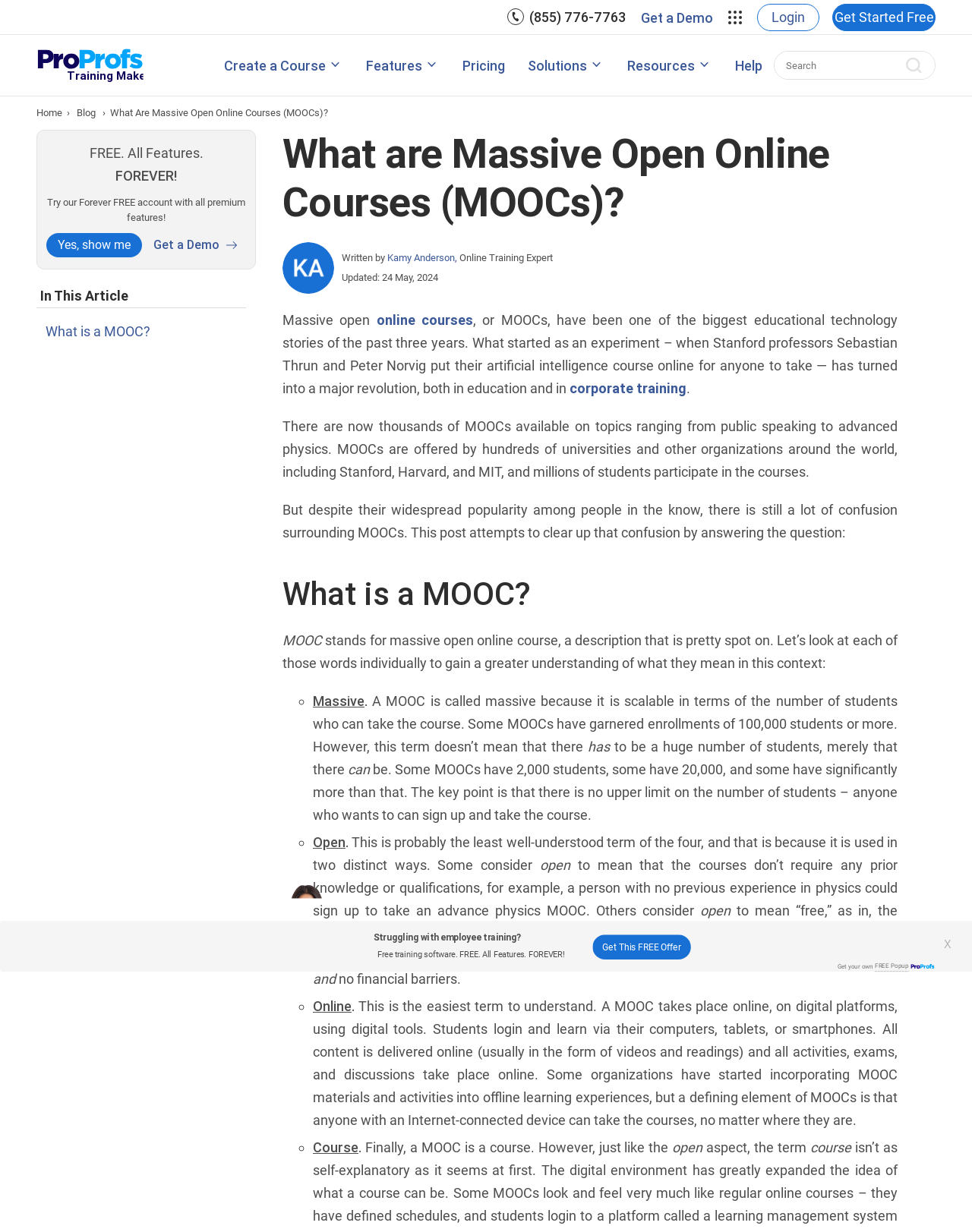Show the bounding box coordinates for the element that needs to be clicked to execute the following instruction: "Create a course". Provide the coordinates in the form of four float numbers between 0 and 1, i.e., [left, top, right, bottom].

[0.219, 0.028, 0.365, 0.078]